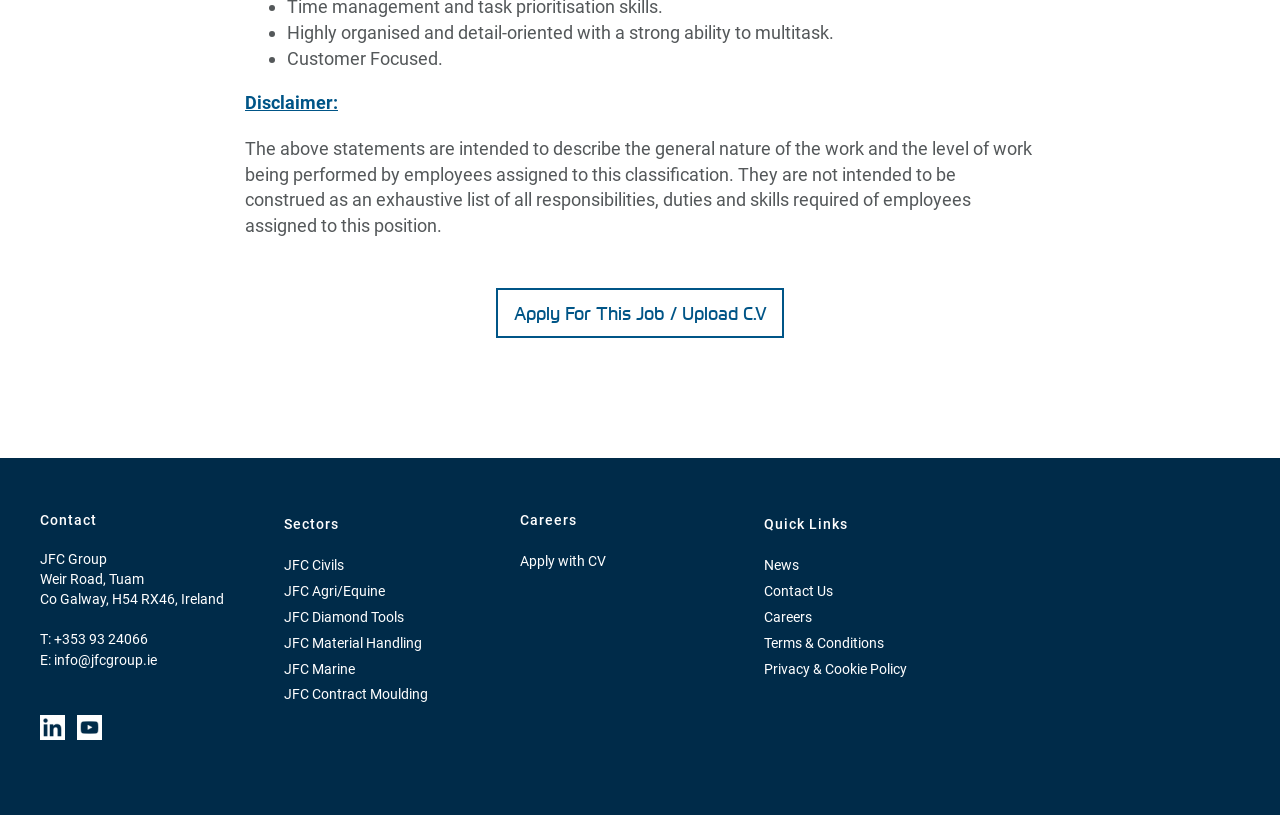Specify the bounding box coordinates of the area that needs to be clicked to achieve the following instruction: "Apply for the job".

[0.387, 0.354, 0.613, 0.415]